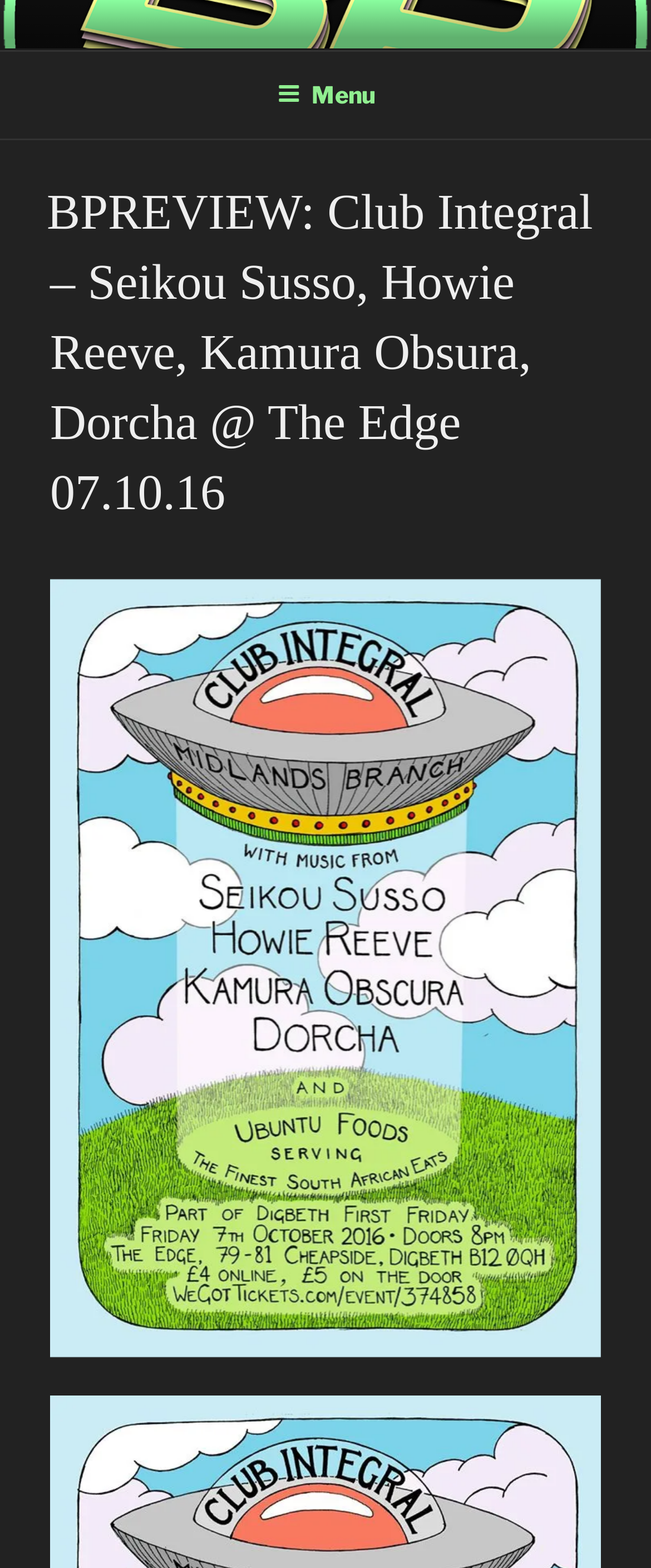Provide a one-word or short-phrase response to the question:
What is the event mentioned in the heading?

Club Integral